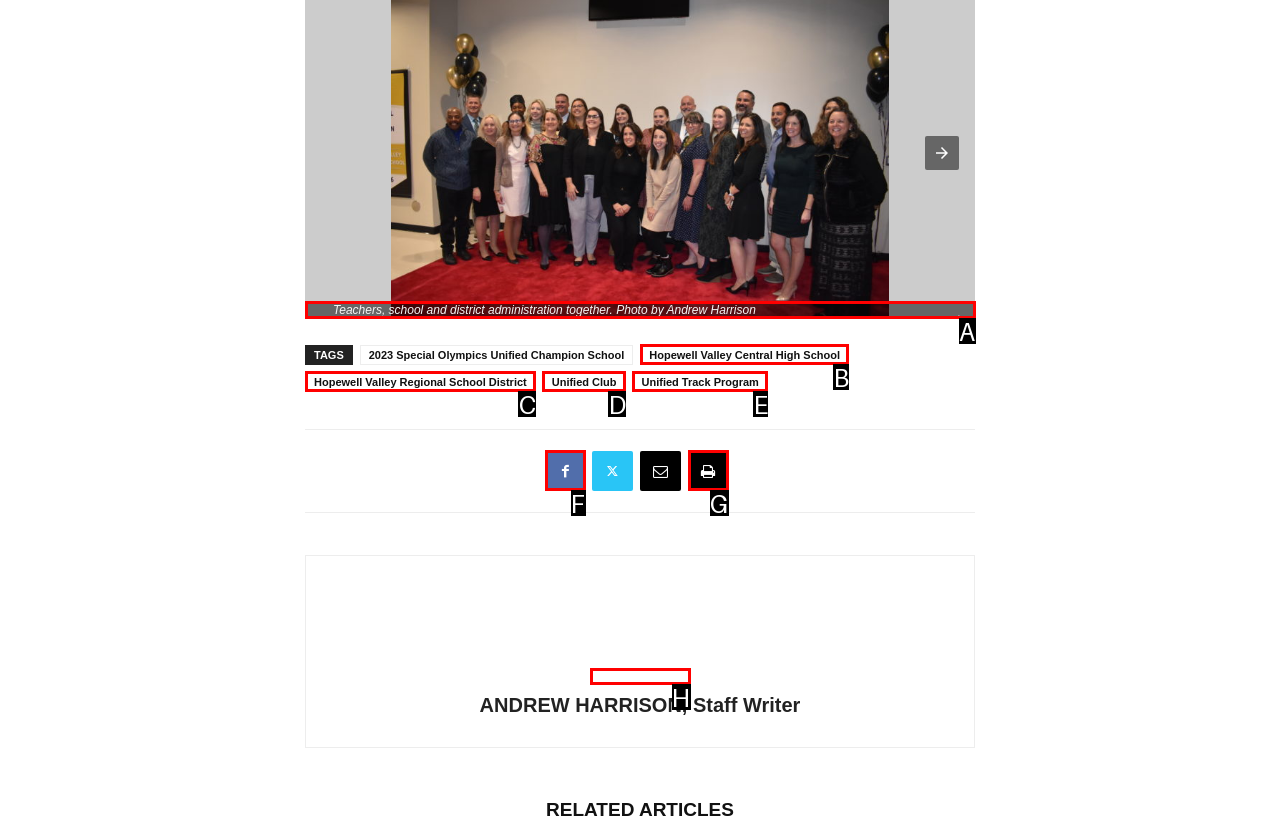From the available options, which lettered element should I click to complete this task: Learn about Hopewell Valley Central High School?

B